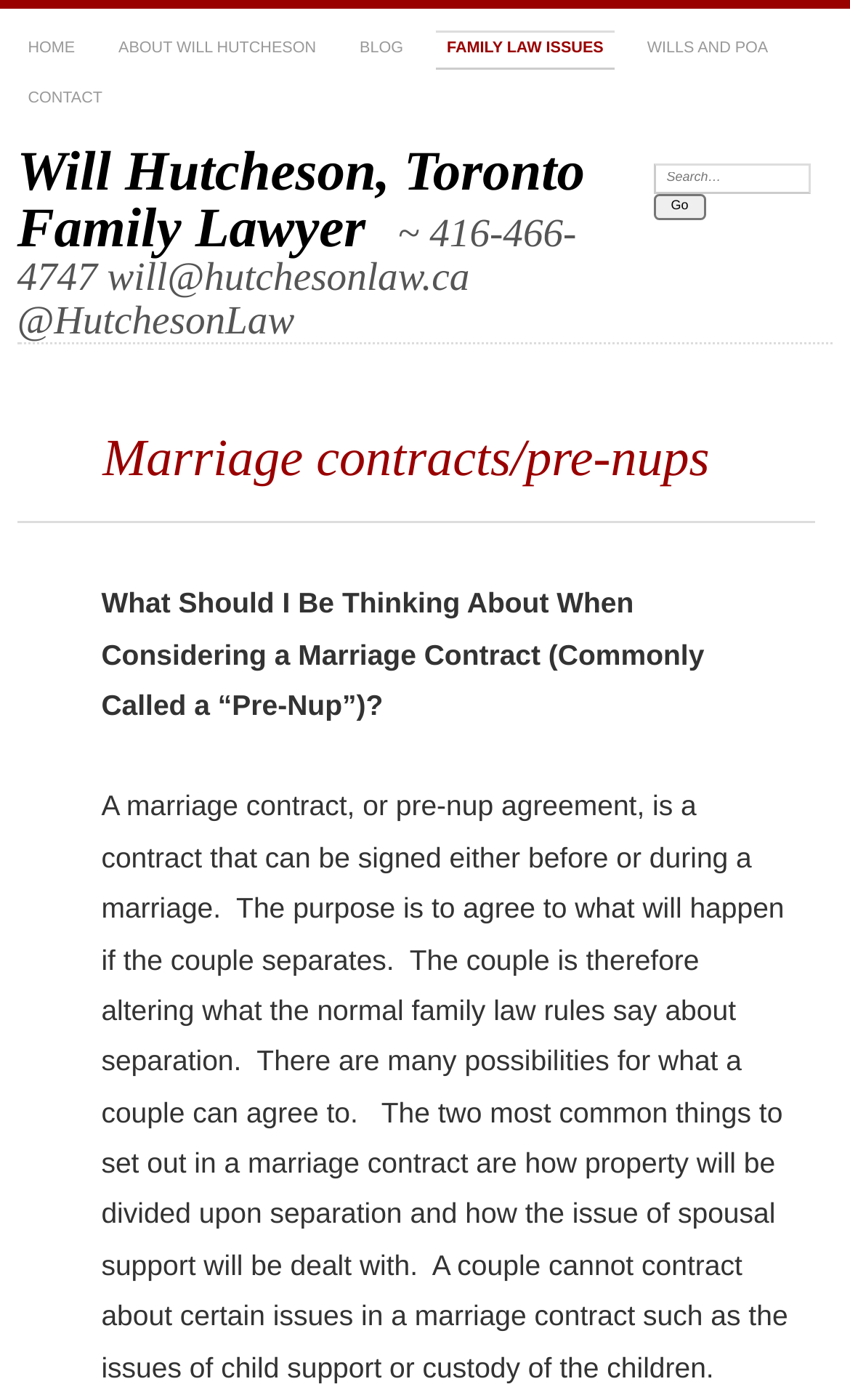Create a detailed summary of all the visual and textual information on the webpage.

This webpage is about marriage contracts, also known as pre-nups, and is presented by Will Hutcheson, a Toronto family lawyer. At the top left of the page, there is a navigation menu with links to "HOME", "ABOUT WILL HUTCHESON", "BLOG", "FAMILY LAW ISSUES", "WILLS AND POA", and "CONTACT". Below this menu, there is a group of elements that includes a heading with the lawyer's name and contact information.

On the top right side of the page, there is a search bar with a "Go" button. Below the search bar, there is a main heading that reads "Marriage contracts/pre-nups". The main content of the page is a detailed text that explains what a marriage contract is, its purpose, and what it can cover. The text is divided into two paragraphs, with the first paragraph introducing the concept of a marriage contract and the second paragraph discussing the specifics of what can be included in such a contract.

Overall, the webpage has a simple and organized layout, with clear headings and concise text that provides useful information about marriage contracts.